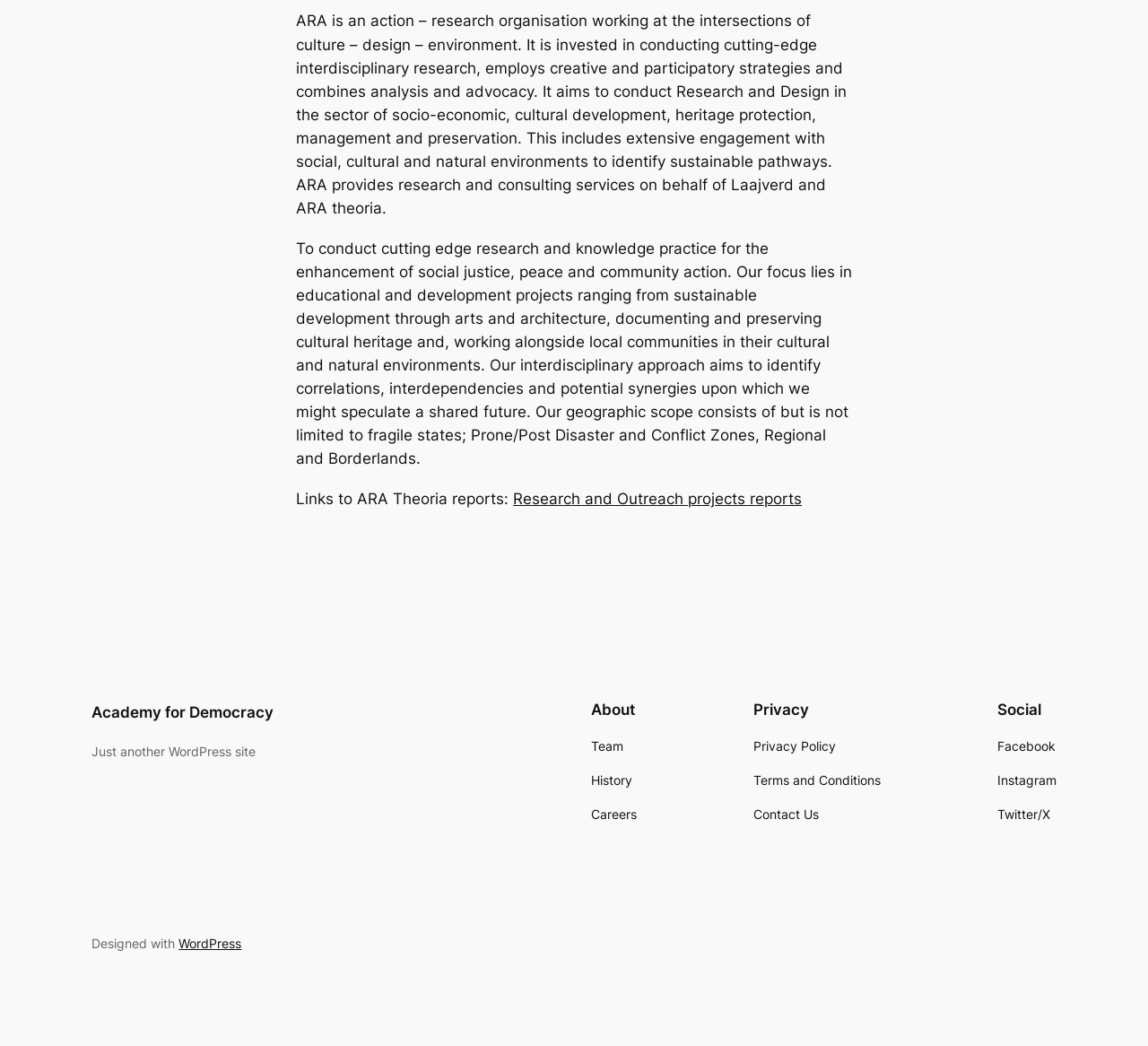Identify and provide the bounding box for the element described by: "Home".

None